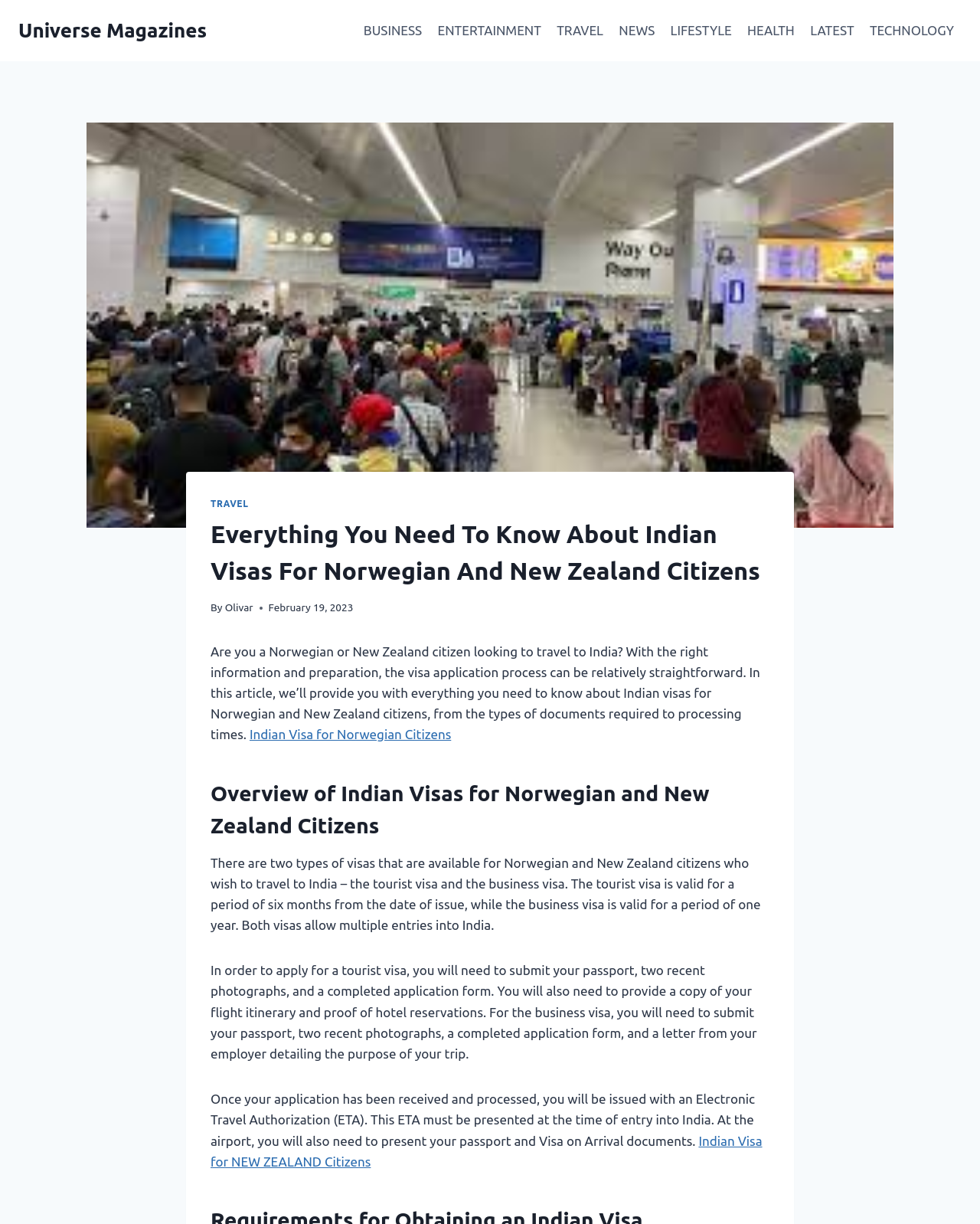Extract the main title from the webpage and generate its text.

Everything You Need To Know About Indian Visas For Norwegian And New Zealand Citizens